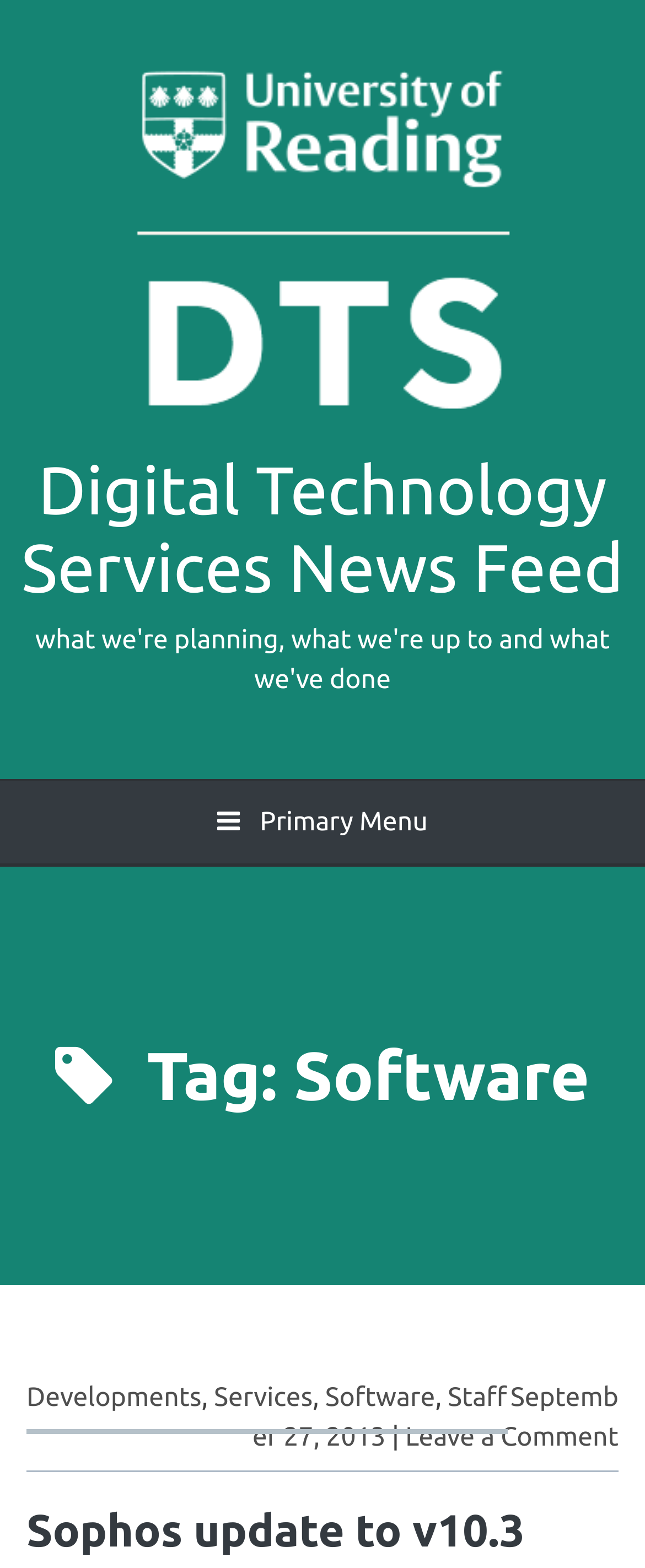Locate the bounding box coordinates of the clickable area to execute the instruction: "Send an email". Provide the coordinates as four float numbers between 0 and 1, represented as [left, top, right, bottom].

None